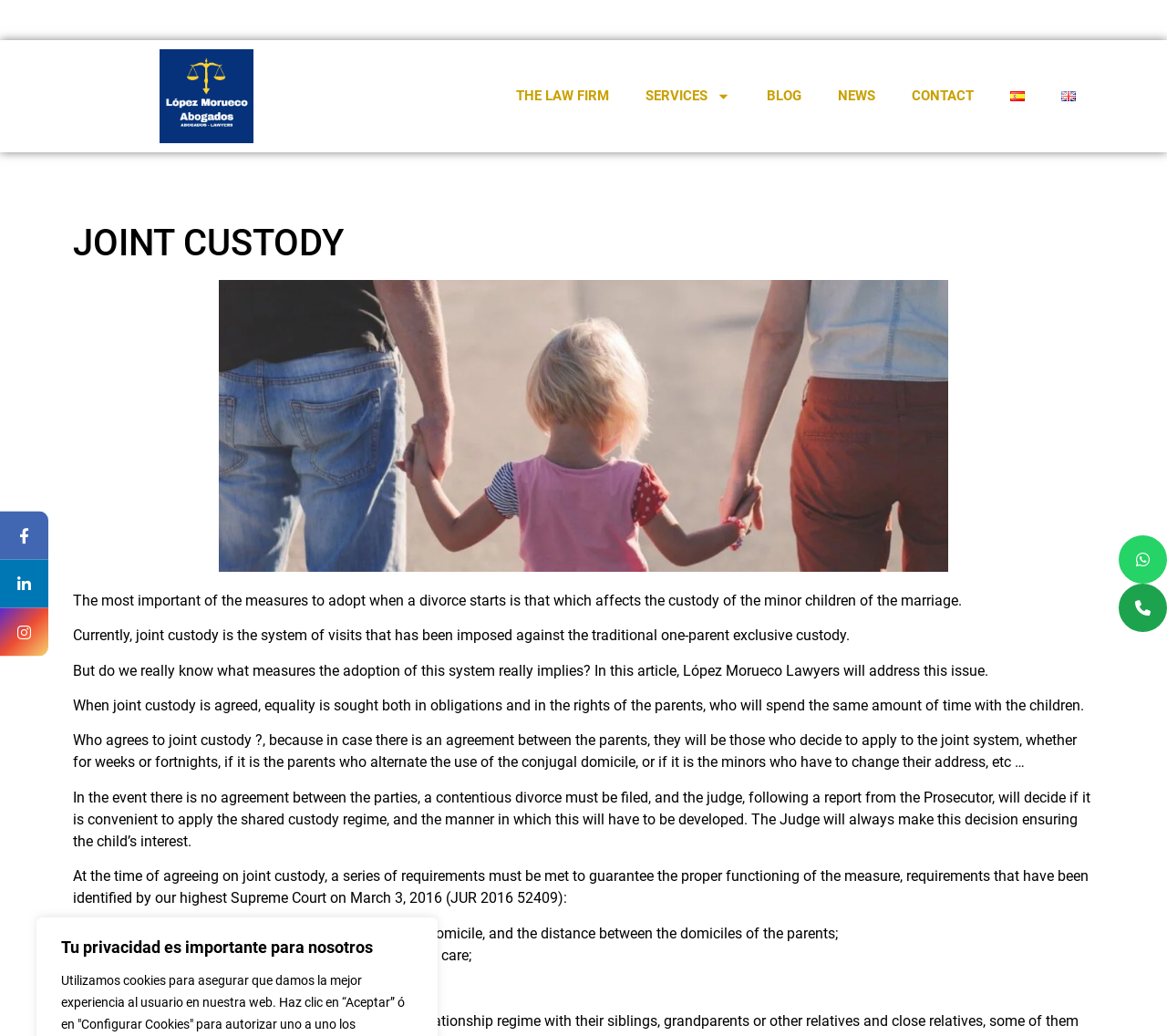Refer to the image and offer a detailed explanation in response to the question: How many requirements are listed for joint custody to function properly?

I counted the list markers ('•') in the static text, which indicate four requirements for joint custody to function properly: the permanence of the children's domicile, making decisions about their education and health, duties related to custody, and periods of coexistence with each parent.